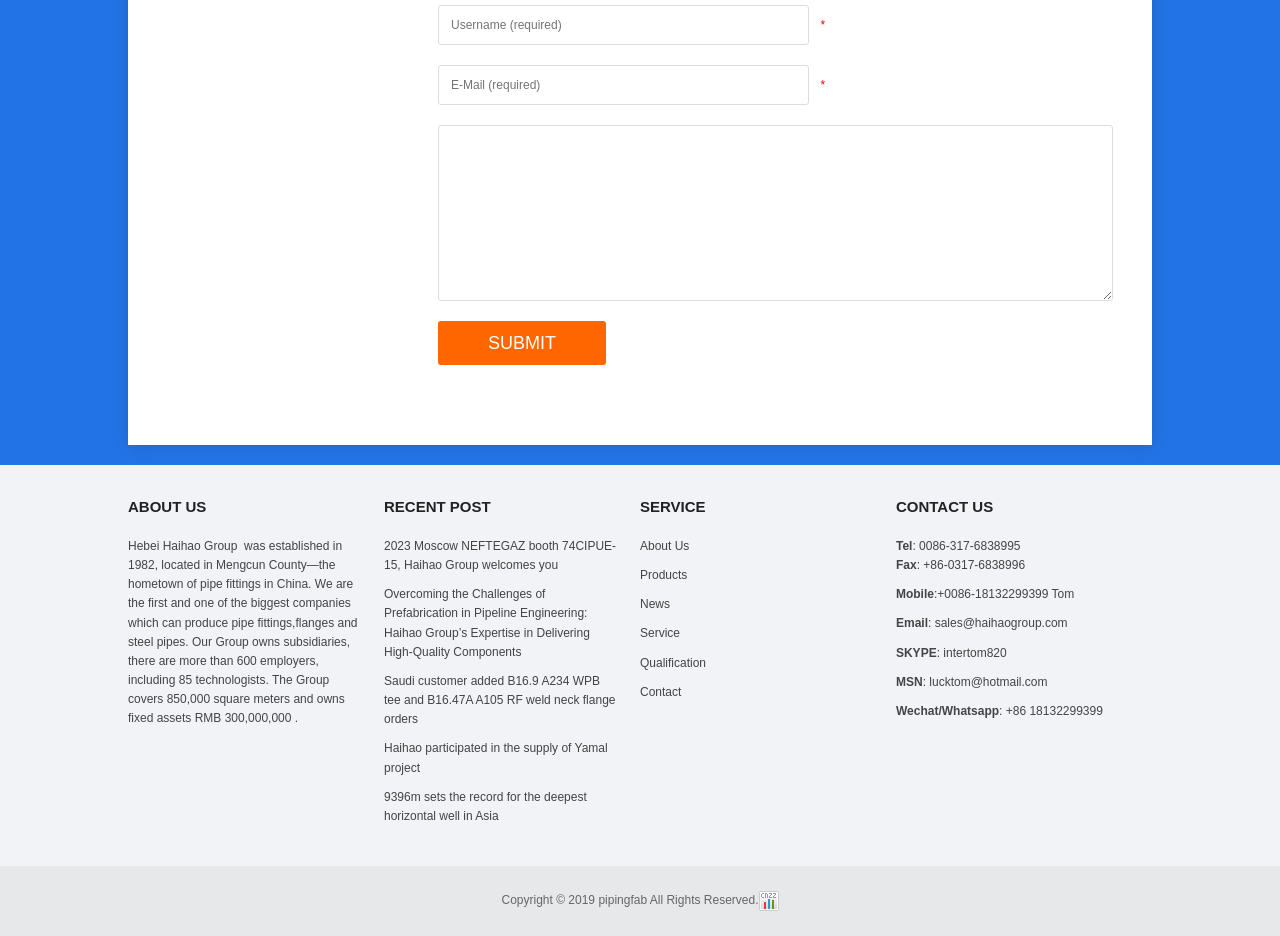Please identify the bounding box coordinates of the clickable element to fulfill the following instruction: "View recent post about 2023 Moscow NEFTEGAZ". The coordinates should be four float numbers between 0 and 1, i.e., [left, top, right, bottom].

[0.3, 0.576, 0.481, 0.611]